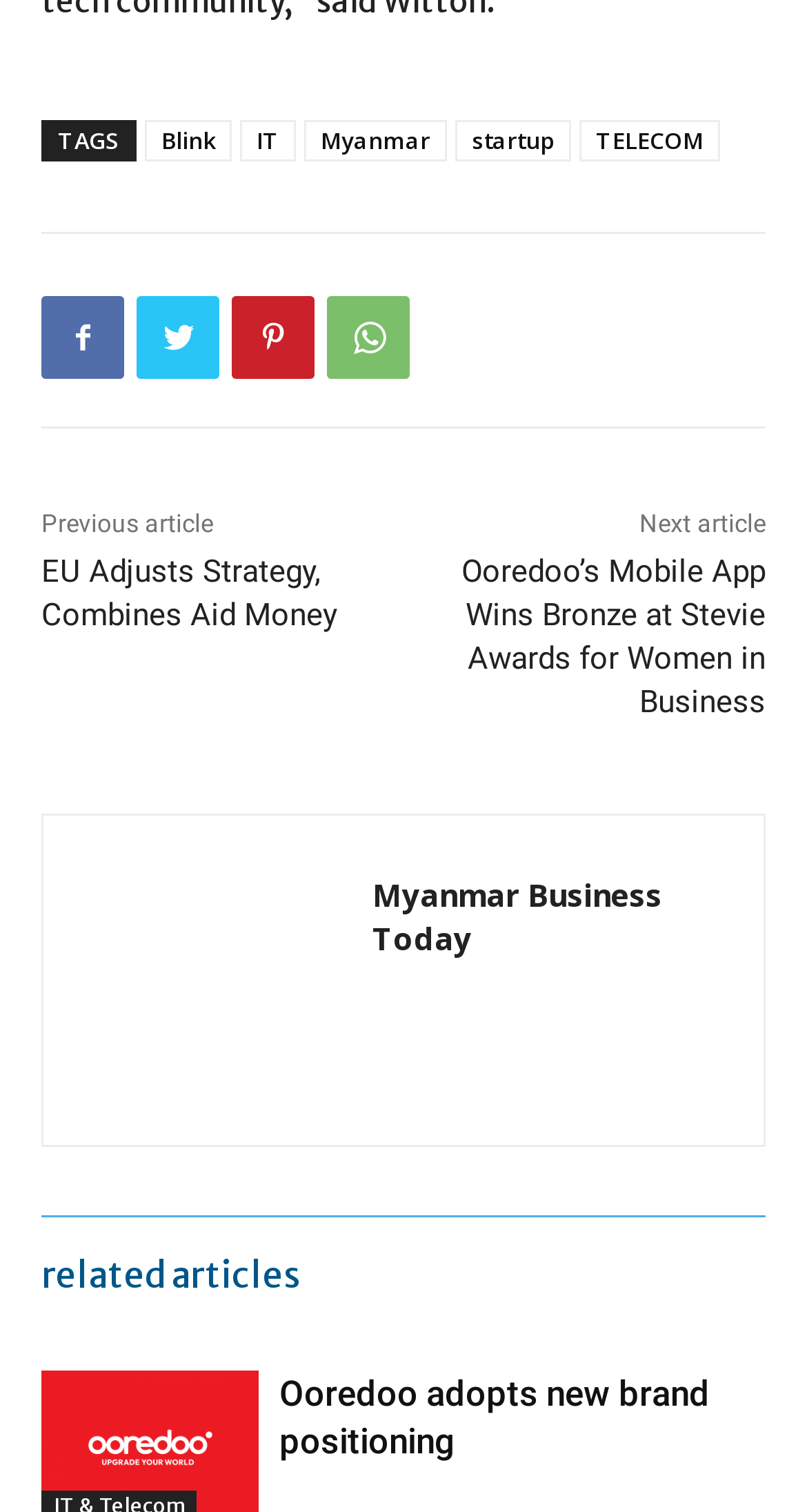Can you give a detailed response to the following question using the information from the image? What is the category of the article 'EU Adjusts Strategy, Combines Aid Money'?

The article 'EU Adjusts Strategy, Combines Aid Money' is categorized under TELECOM, which can be inferred from the link 'TELECOM' located near the top of the webpage, suggesting that the article is related to the TELECOM category.